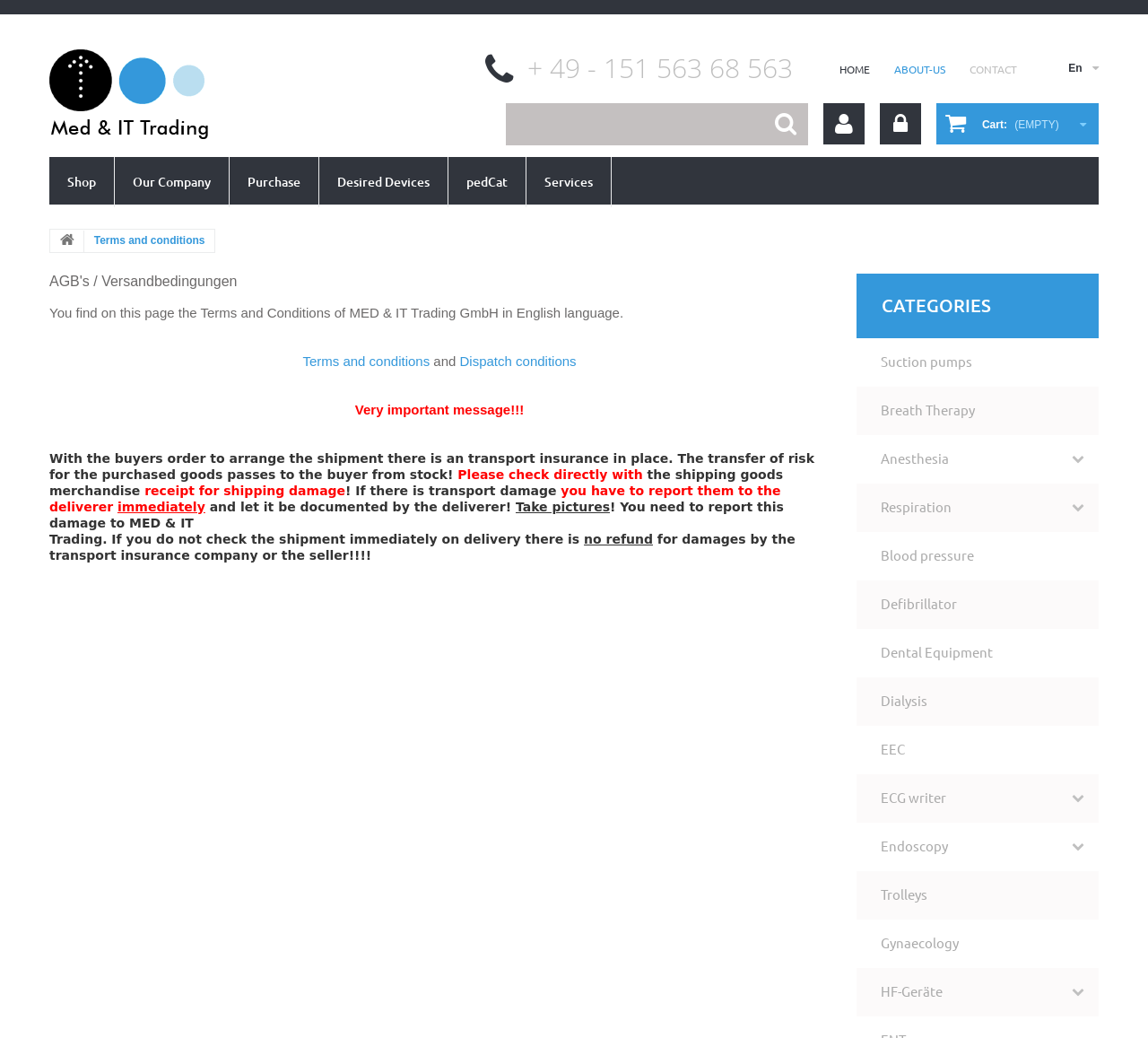Give a short answer to this question using one word or a phrase:
What is the purpose of the transport insurance?

To cover shipping damage